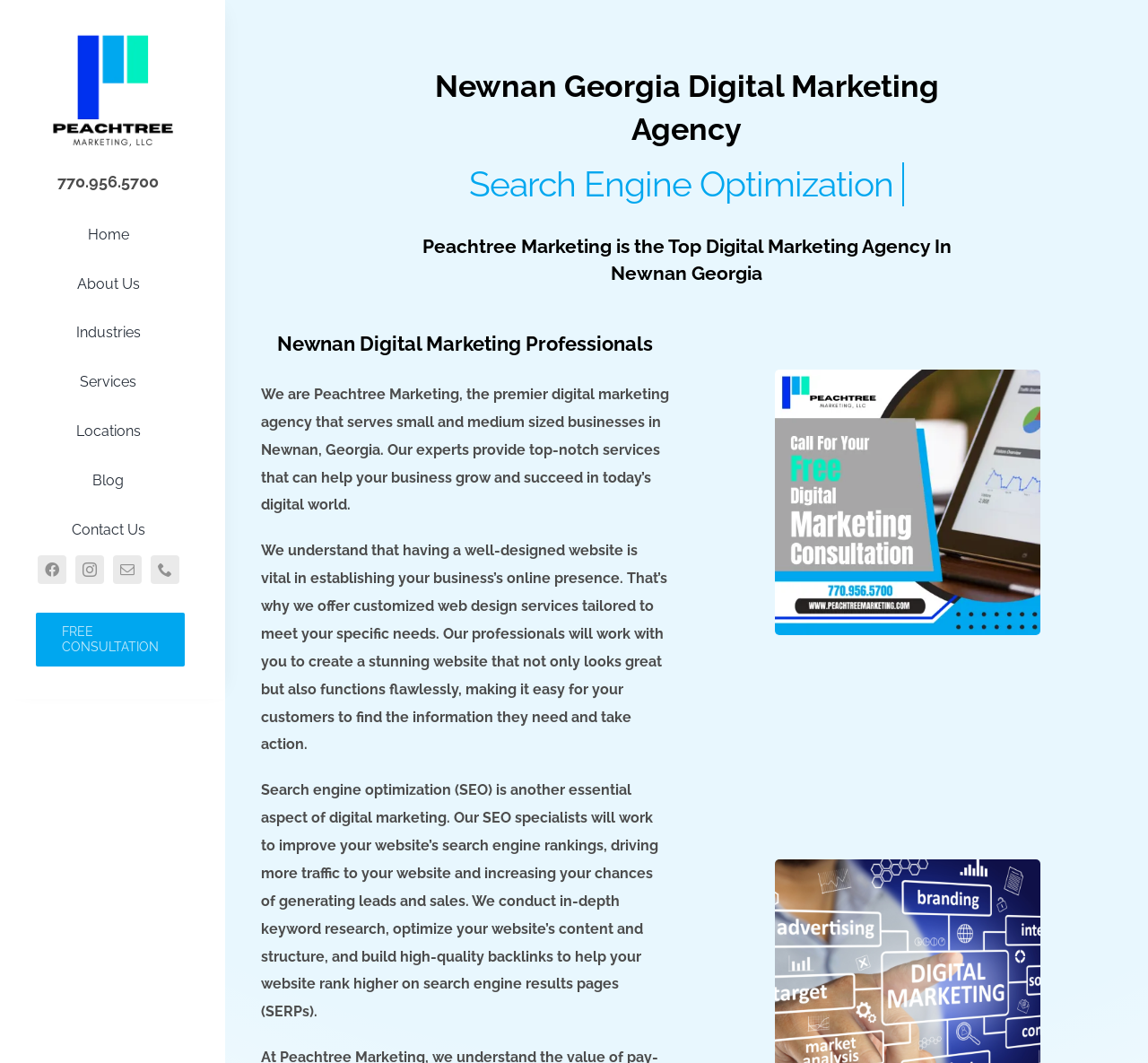Given the element description aria-label="phone", specify the bounding box coordinates of the corresponding UI element in the format (top-left x, top-left y, bottom-right x, bottom-right y). All values must be between 0 and 1.

[0.131, 0.522, 0.156, 0.549]